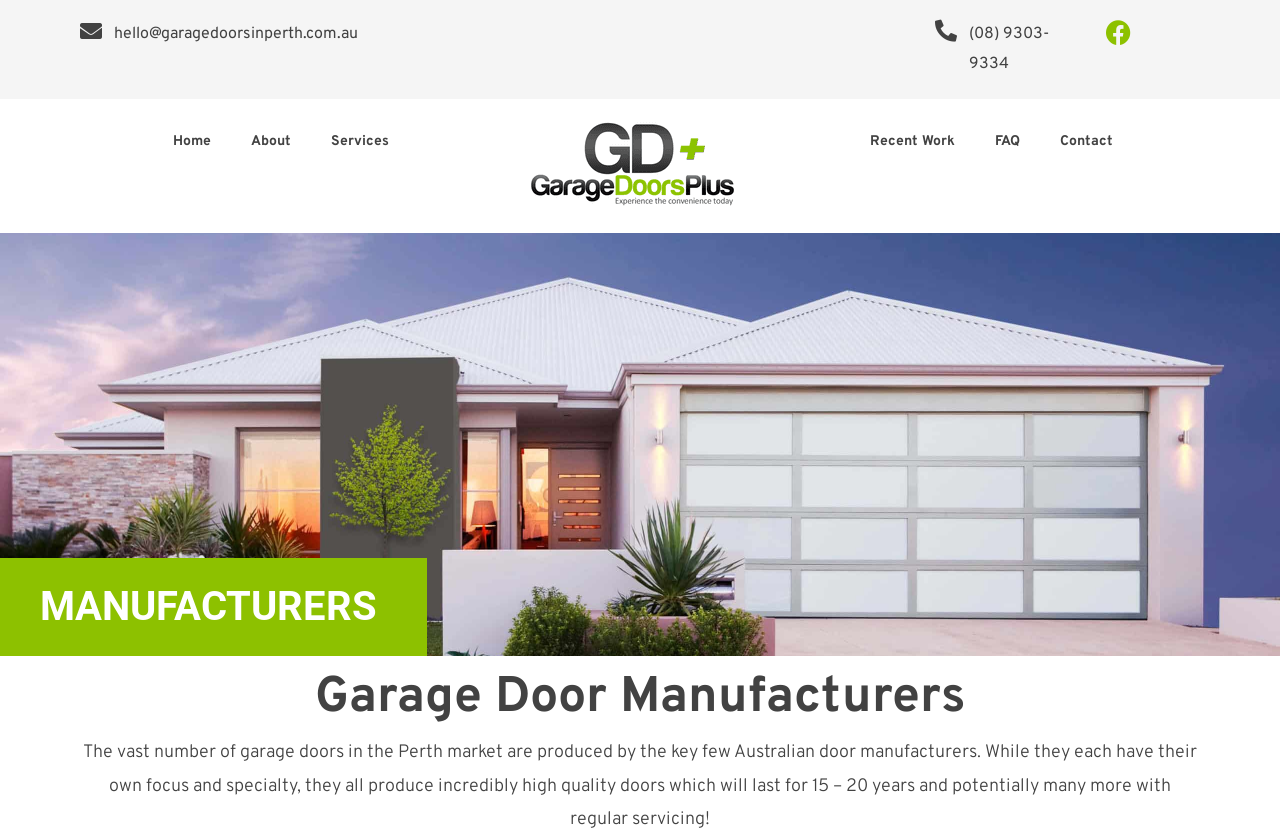How many navigation links are there? Based on the screenshot, please respond with a single word or phrase.

9